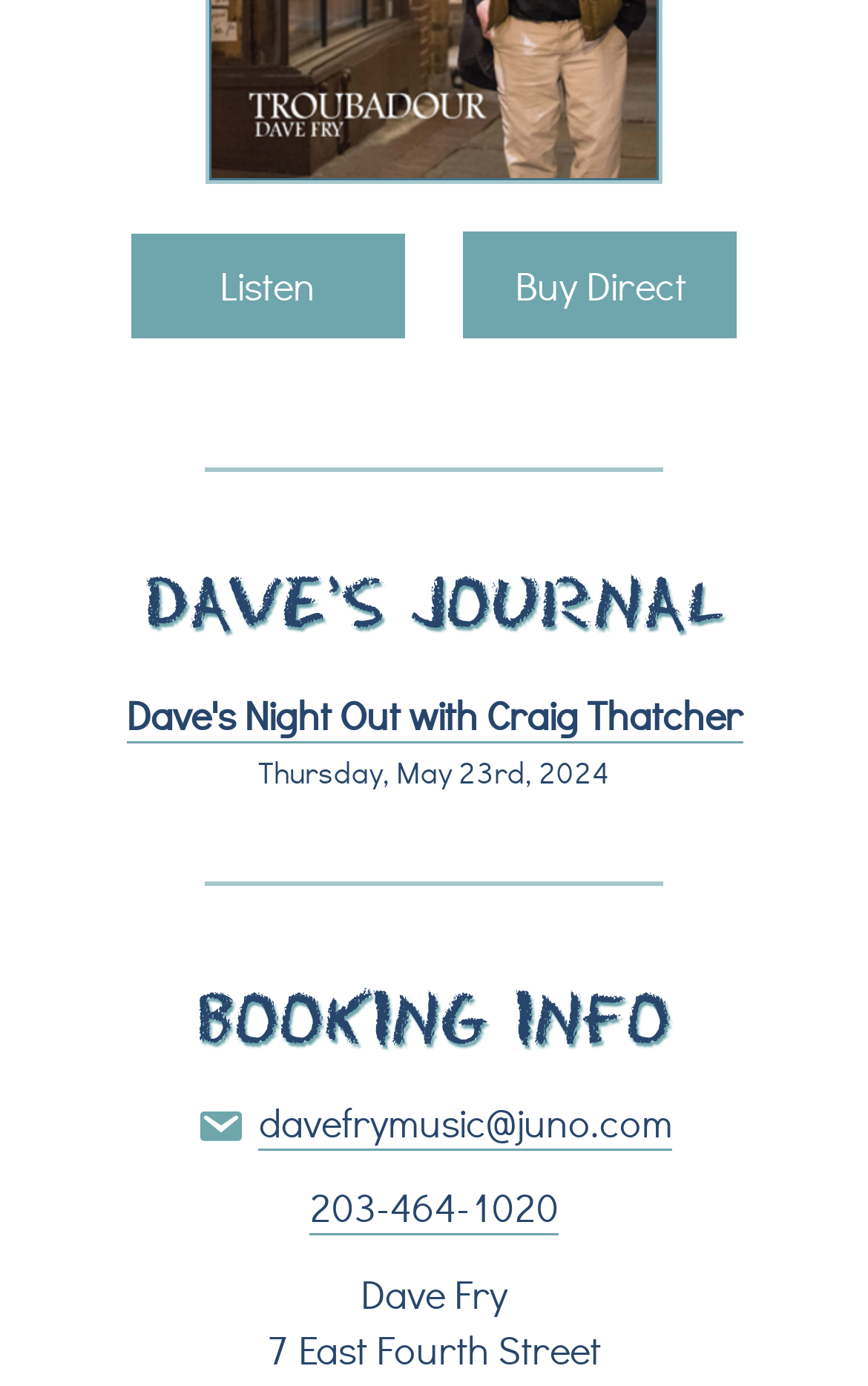What is the name of the musician?
Refer to the screenshot and deliver a thorough answer to the question presented.

The webpage has a static text 'Dave Fry' which is likely the name of the musician, as it is mentioned along with other information about the event.